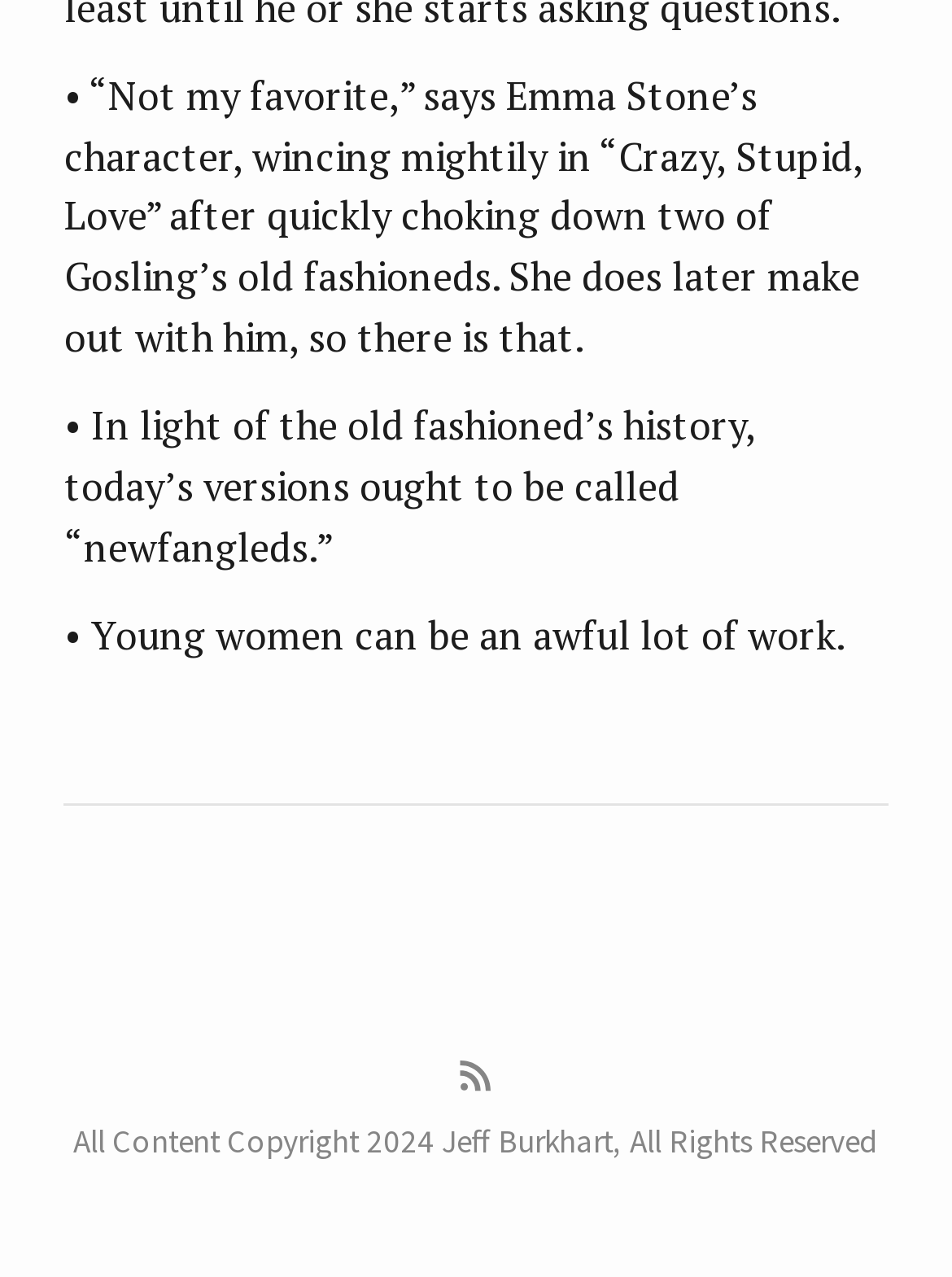What is the type of content reserved by Jeff Burkhart?
Please provide a single word or phrase as your answer based on the image.

All Rights